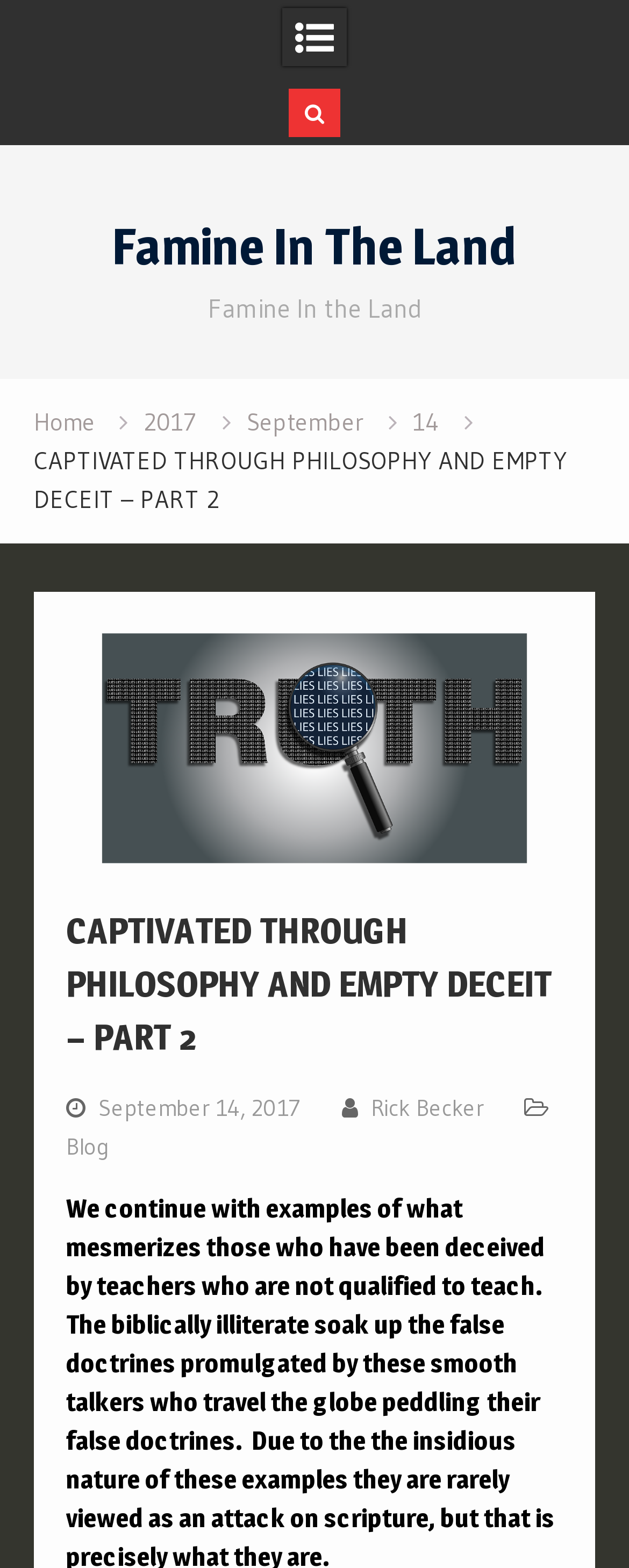Determine the bounding box coordinates of the region that needs to be clicked to achieve the task: "go to Famine In The Land page".

[0.178, 0.138, 0.822, 0.177]